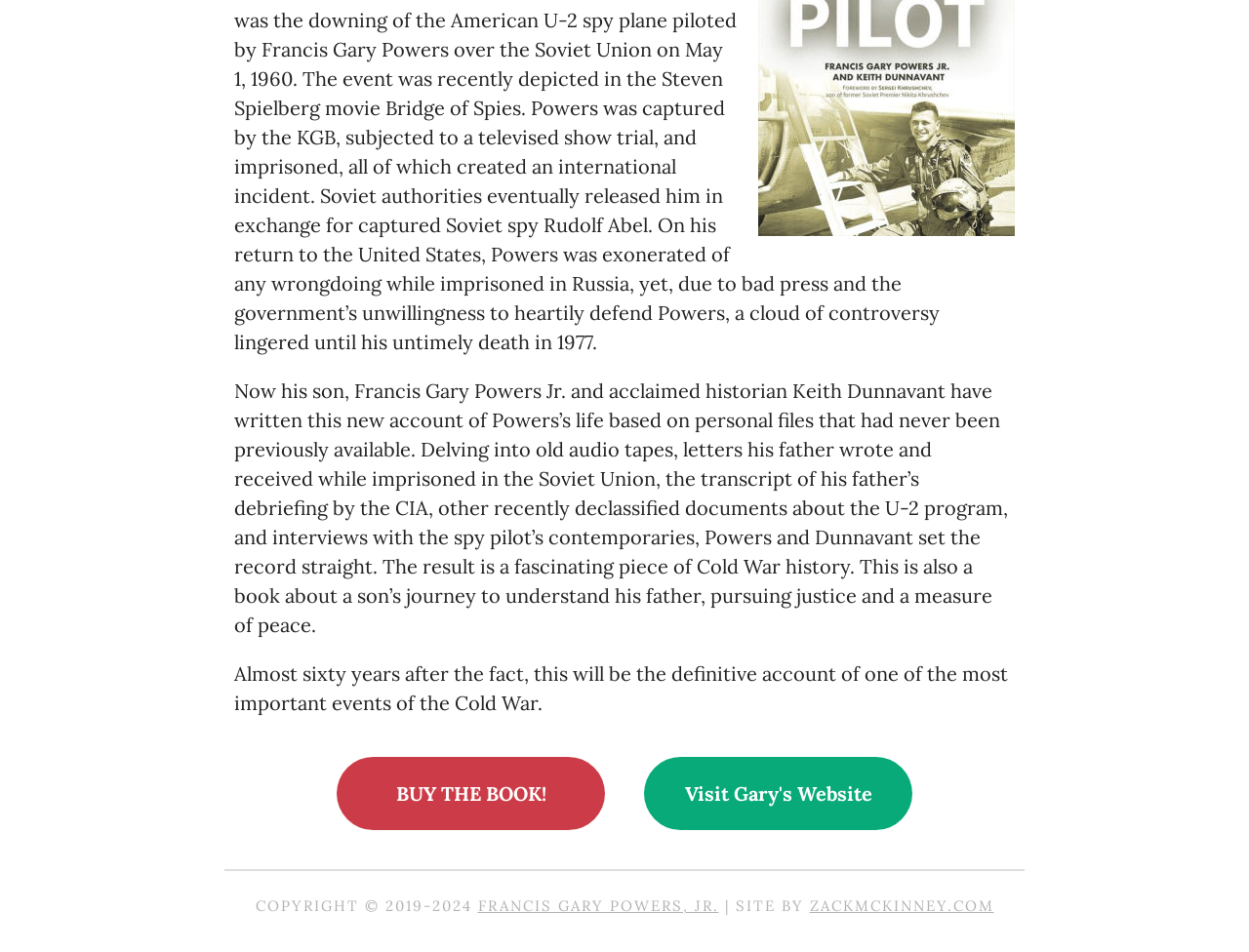What is the copyright year of the website?
Your answer should be a single word or phrase derived from the screenshot.

2019-2024